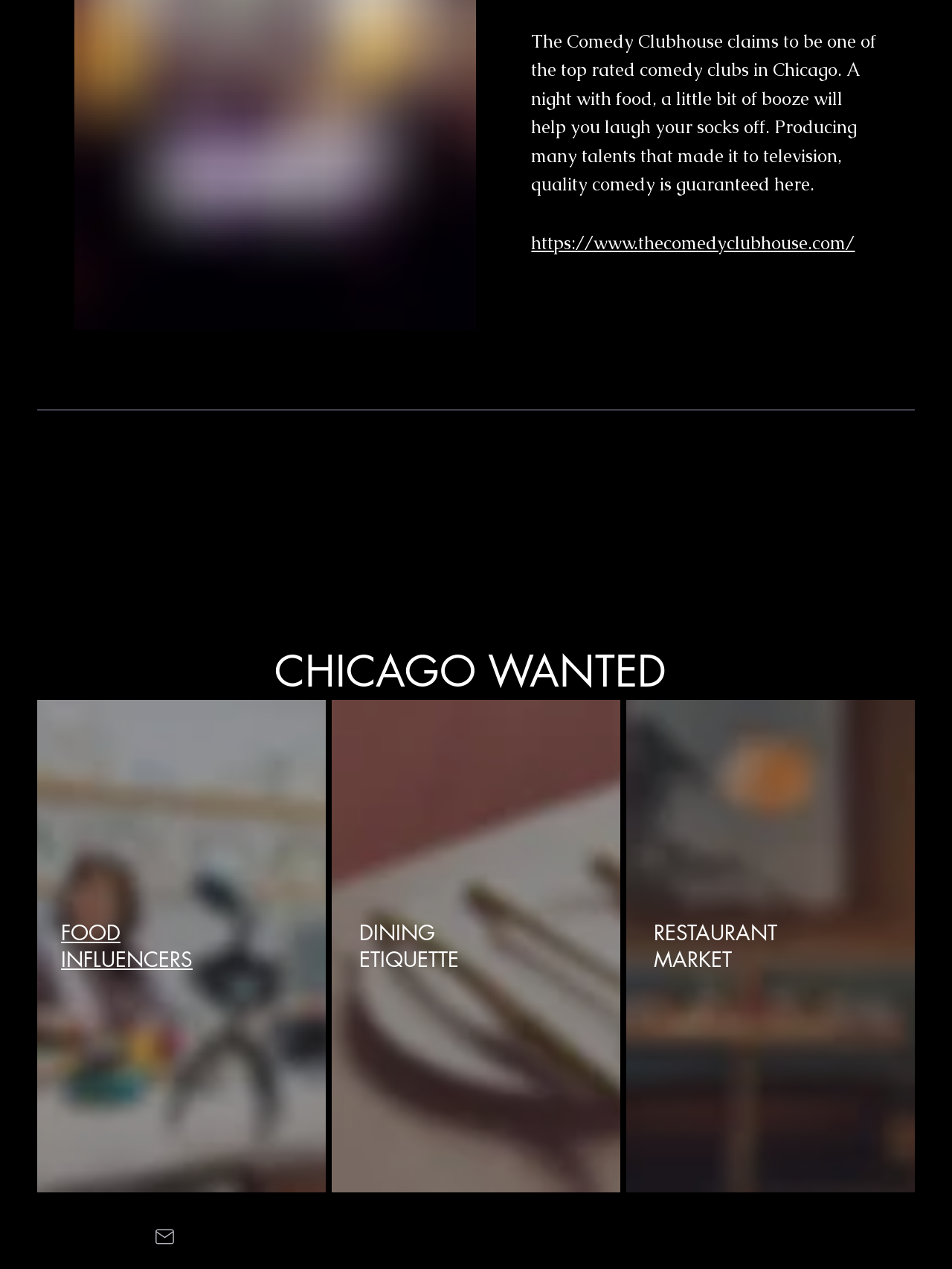How many social media platforms are listed?
Give a detailed and exhaustive answer to the question.

The number of social media platforms listed can be determined by counting the link elements within the list element with ID 316, which are Instagram, Facebook, and TikTok.